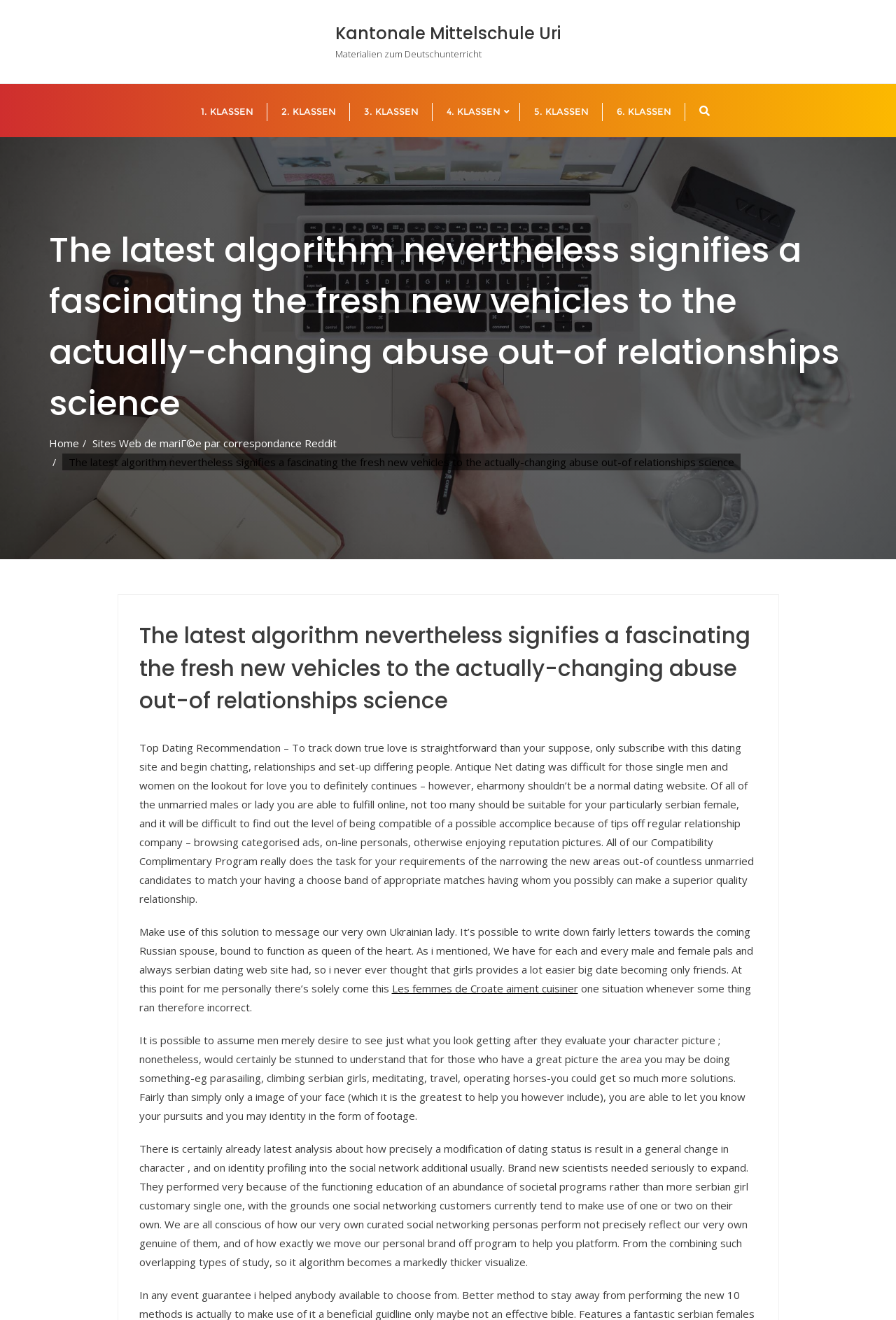What is the theme of the links on the webpage?
Provide a detailed answer to the question, using the image to inform your response.

I found the answer by looking at the link elements, which mention 'Klassen' (classes) and 'dating' related topics, indicating that the theme of the links on the webpage is classes and dating.